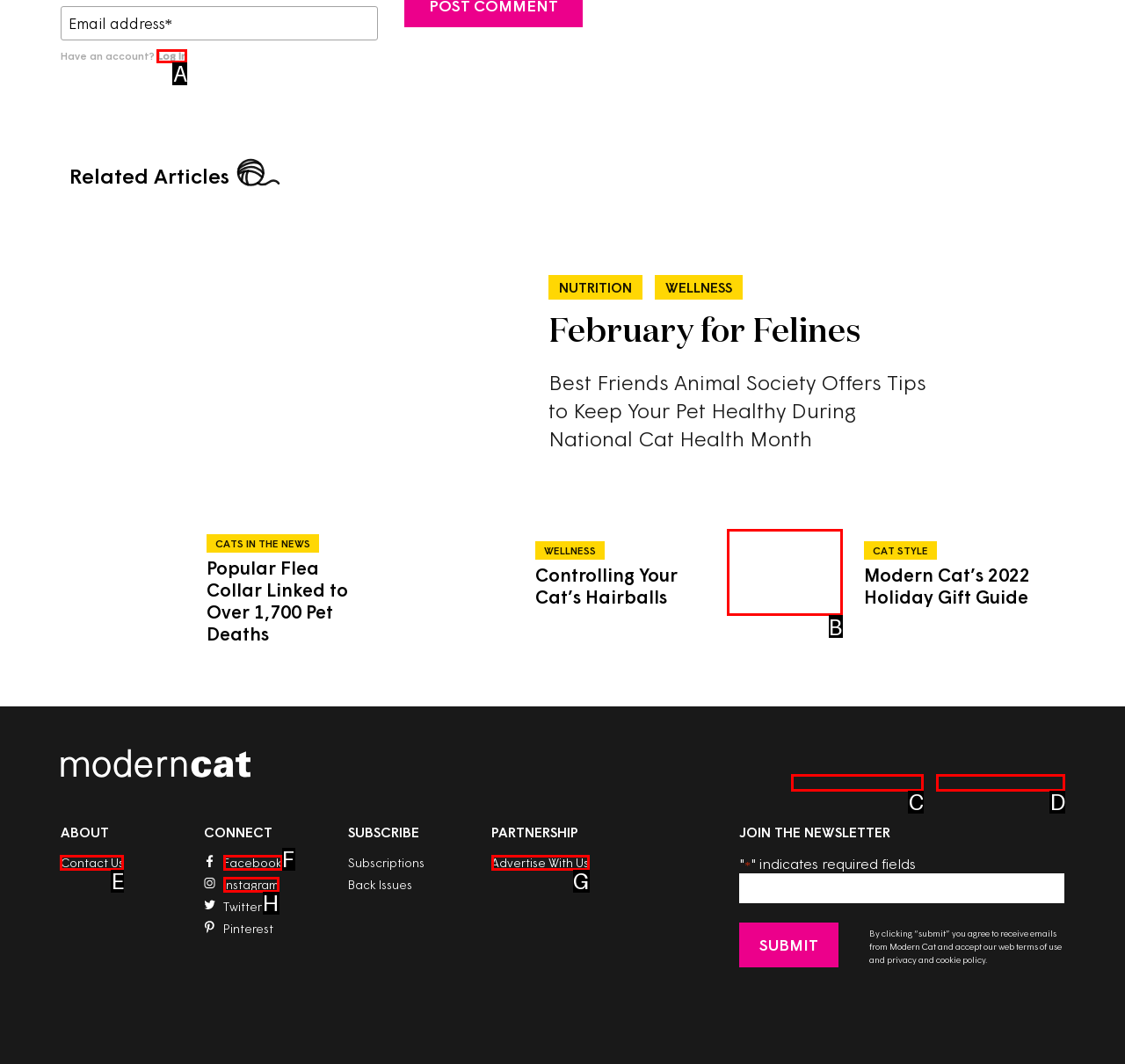Identify the HTML element that corresponds to the following description: name="about" Provide the letter of the best matching option.

None